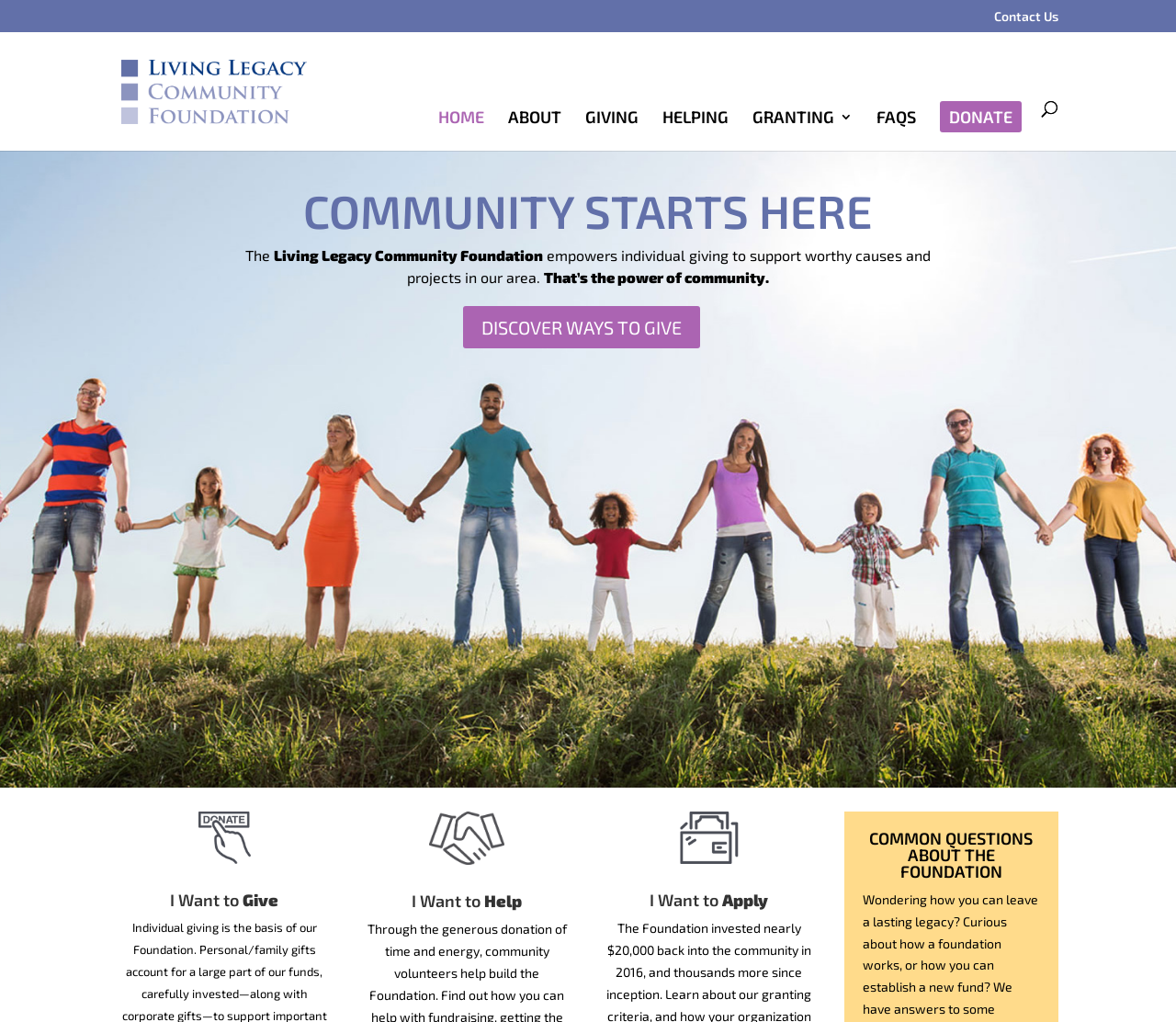Identify the bounding box coordinates of the section to be clicked to complete the task described by the following instruction: "Discover ways to give". The coordinates should be four float numbers between 0 and 1, formatted as [left, top, right, bottom].

[0.393, 0.3, 0.595, 0.341]